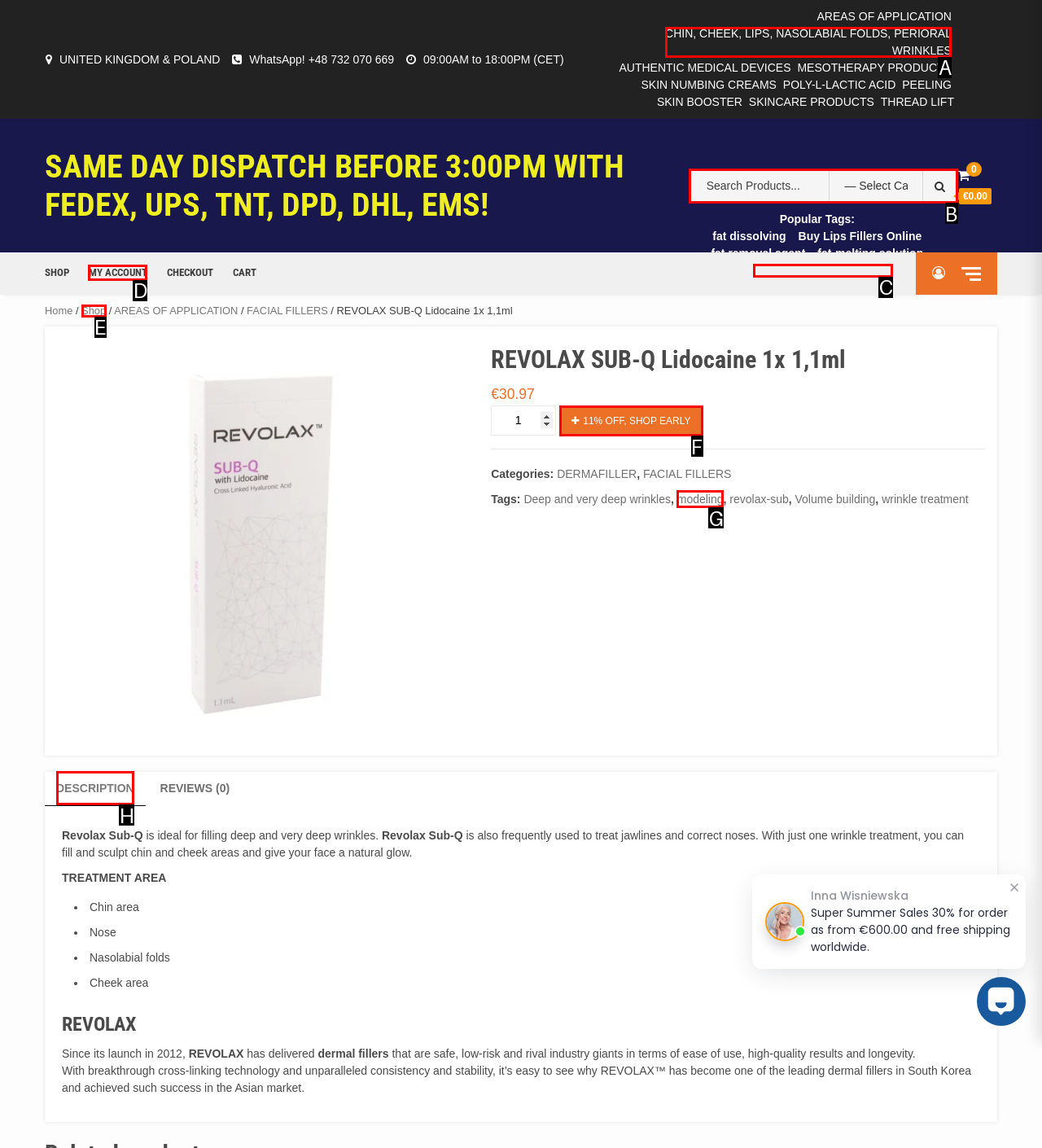For the task "Search for products", which option's letter should you click? Answer with the letter only.

B